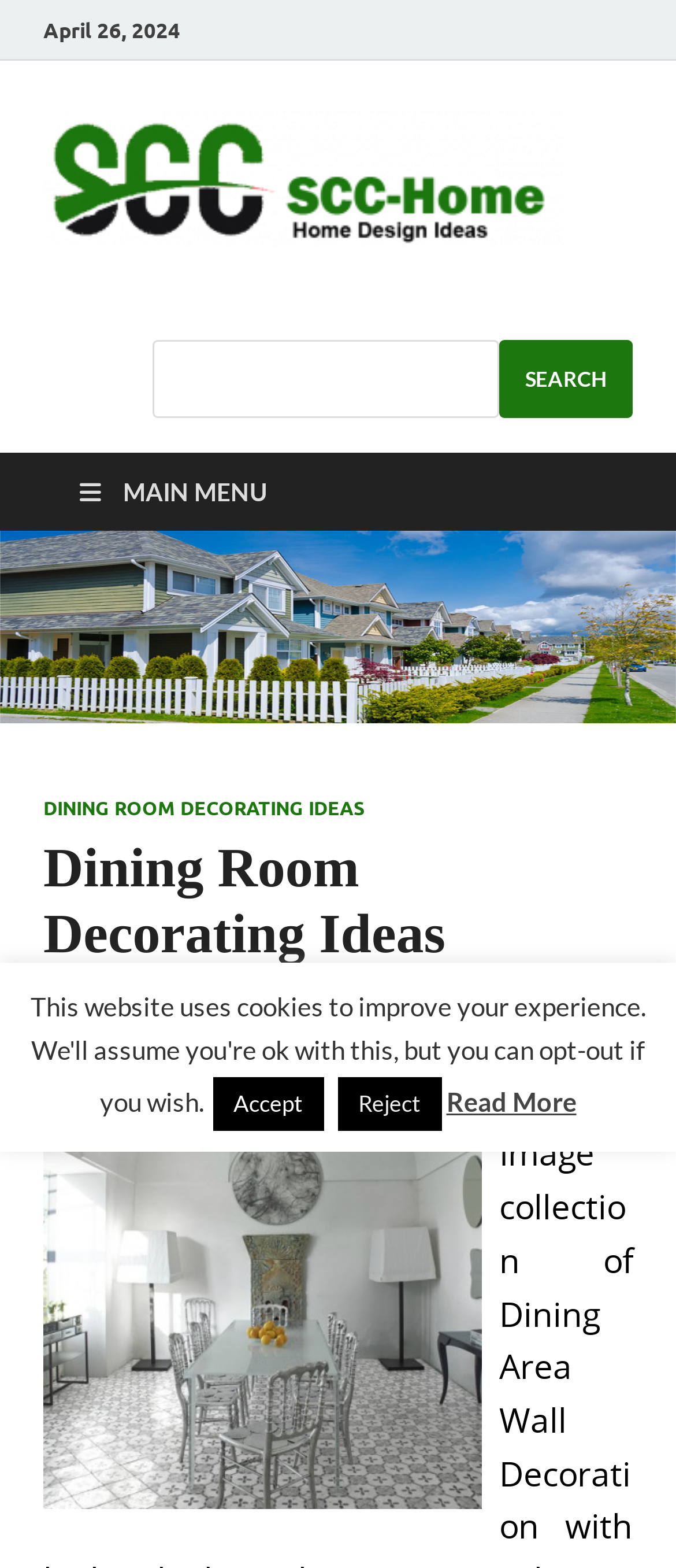Please identify the bounding box coordinates of the region to click in order to complete the given instruction: "go to main menu". The coordinates should be four float numbers between 0 and 1, i.e., [left, top, right, bottom].

[0.077, 0.289, 0.436, 0.338]